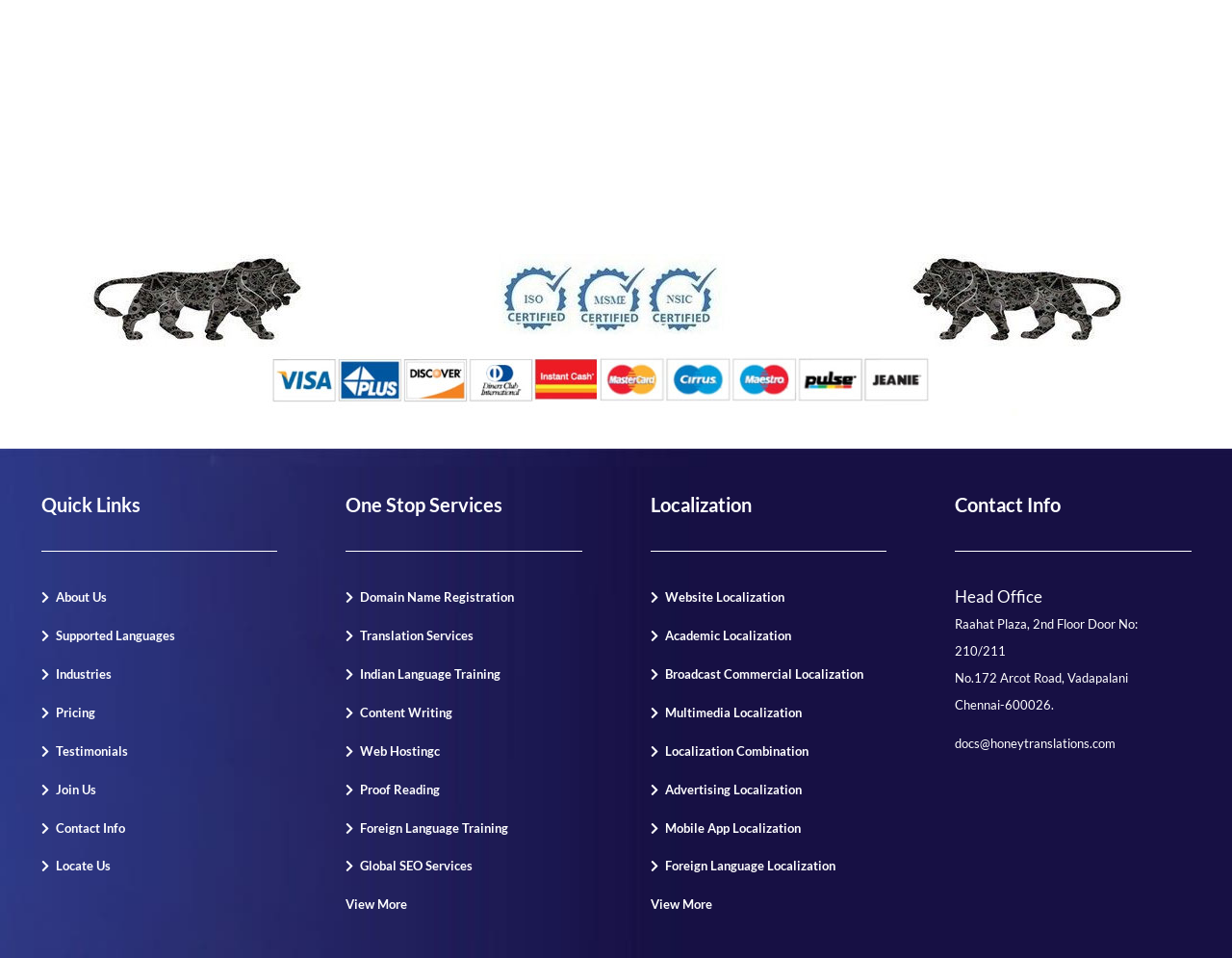Locate the bounding box of the UI element based on this description: "value="Submit"". Provide four float numbers between 0 and 1 as [left, top, right, bottom].

[0.439, 0.117, 0.528, 0.172]